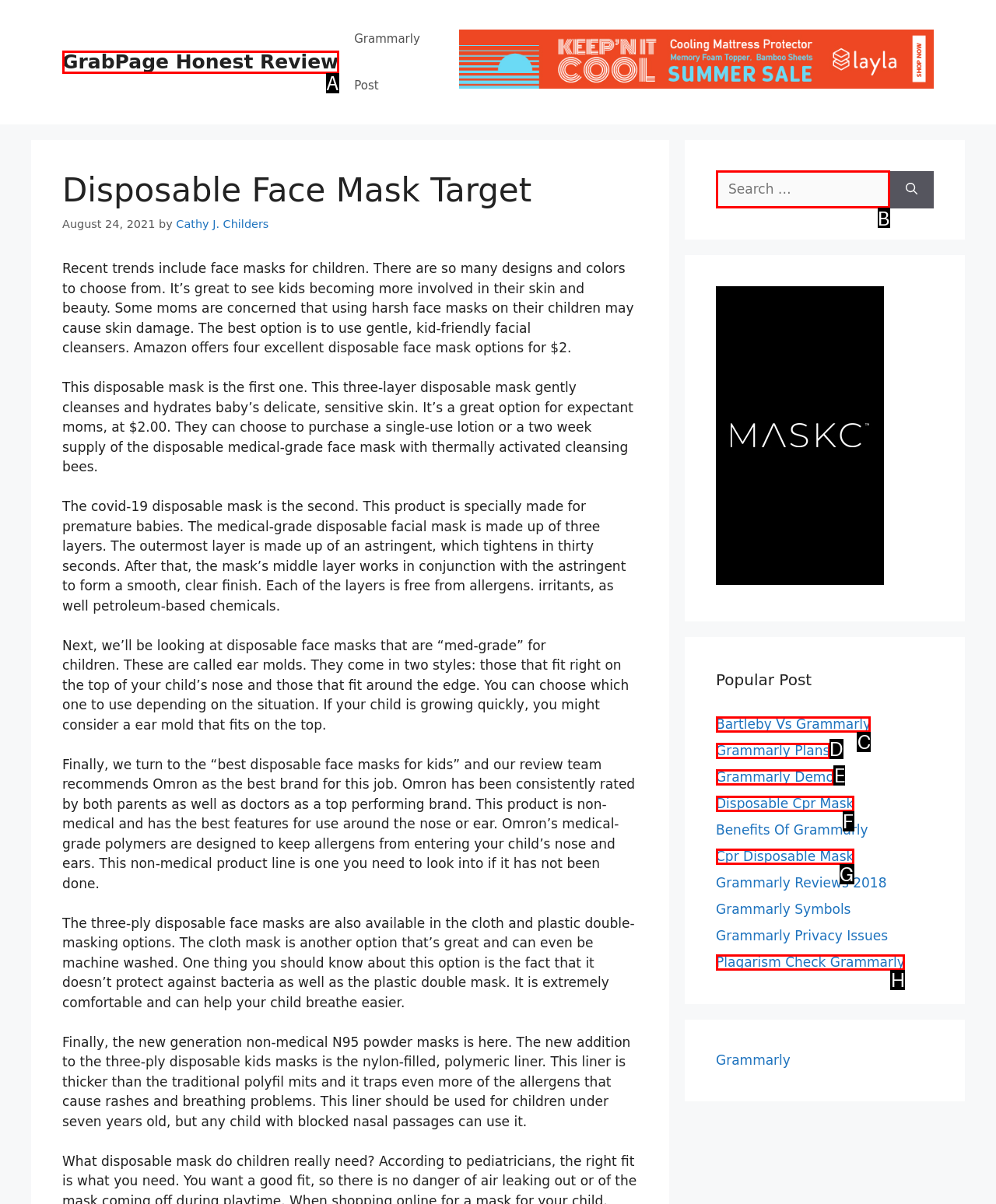Choose the letter of the UI element necessary for this task: Search for something
Answer with the correct letter.

B